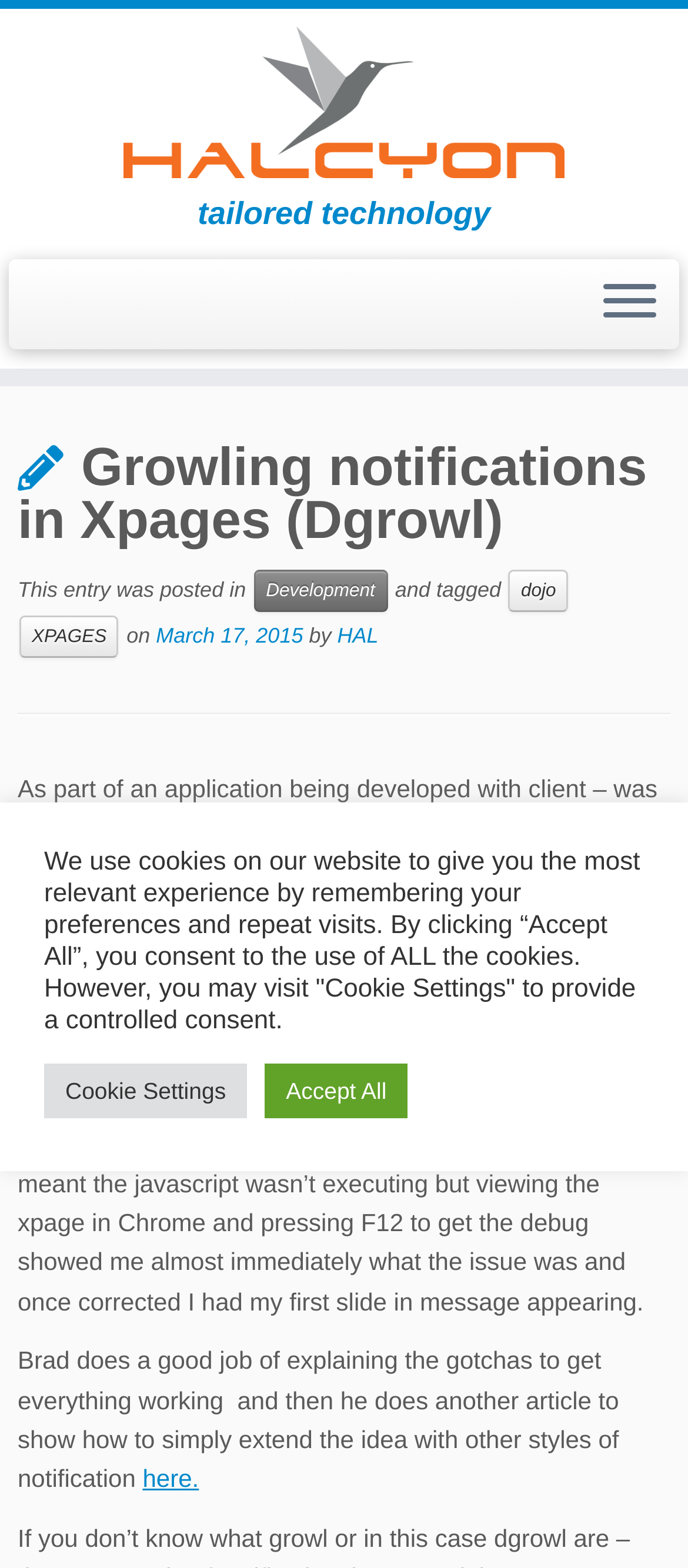Answer this question in one word or a short phrase: What is the author of the article?

HAL